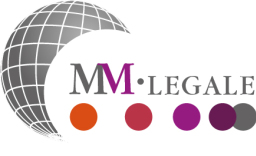Illustrate the scene in the image with a detailed description.

The image features the logo of "MM LEGALE," a law firm. The logo is designed with a globe-like motif, symbolizing a global reach, and is complemented by the firm’s name, where "MM" is prominently displayed in purple against a sleek, modern font. Below the name, a series of colored dots in various shades create a vibrant visual balance, representing diversity and a multifaceted approach to legal services. This logo reflects the firm’s focus on international business law and cross-border consultancy, aligning with its commitment to providing tailored legal solutions for clients engaged in global markets.